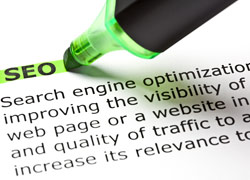What is the purpose of Search Engine Optimization?
Please look at the screenshot and answer in one word or a short phrase.

Enhance visibility and quality of traffic